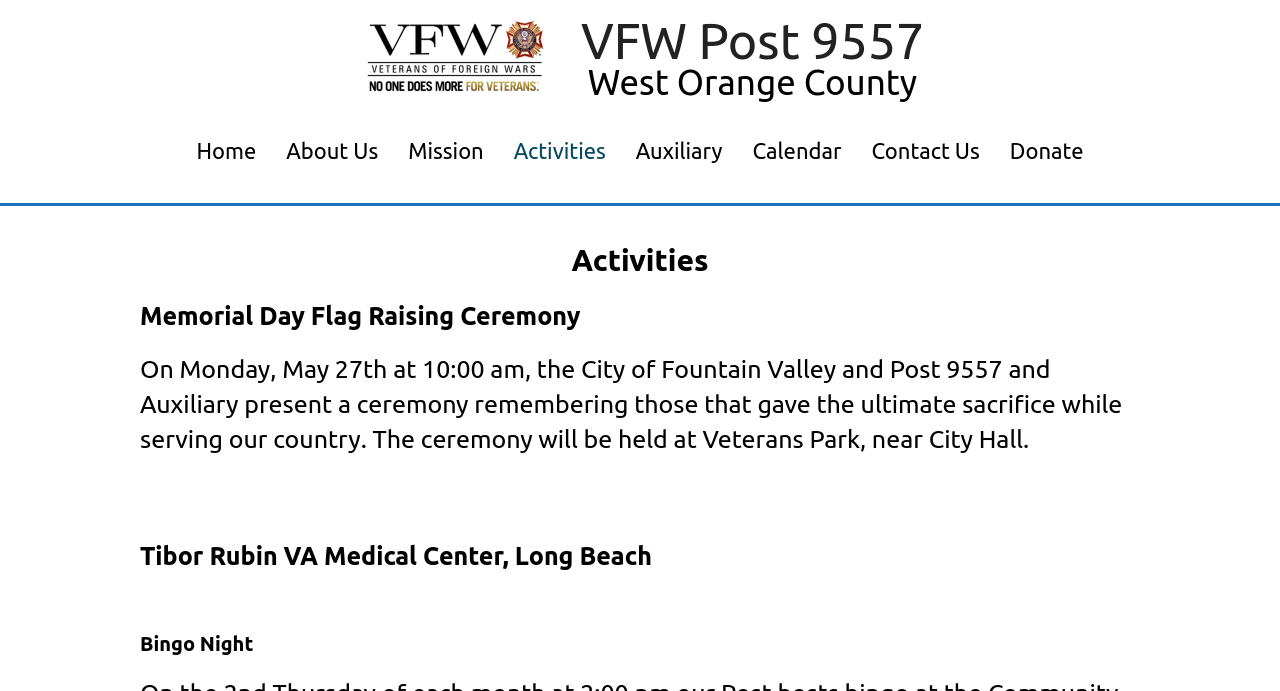How many navigation links are there on the webpage?
Answer the question with a single word or phrase, referring to the image.

9